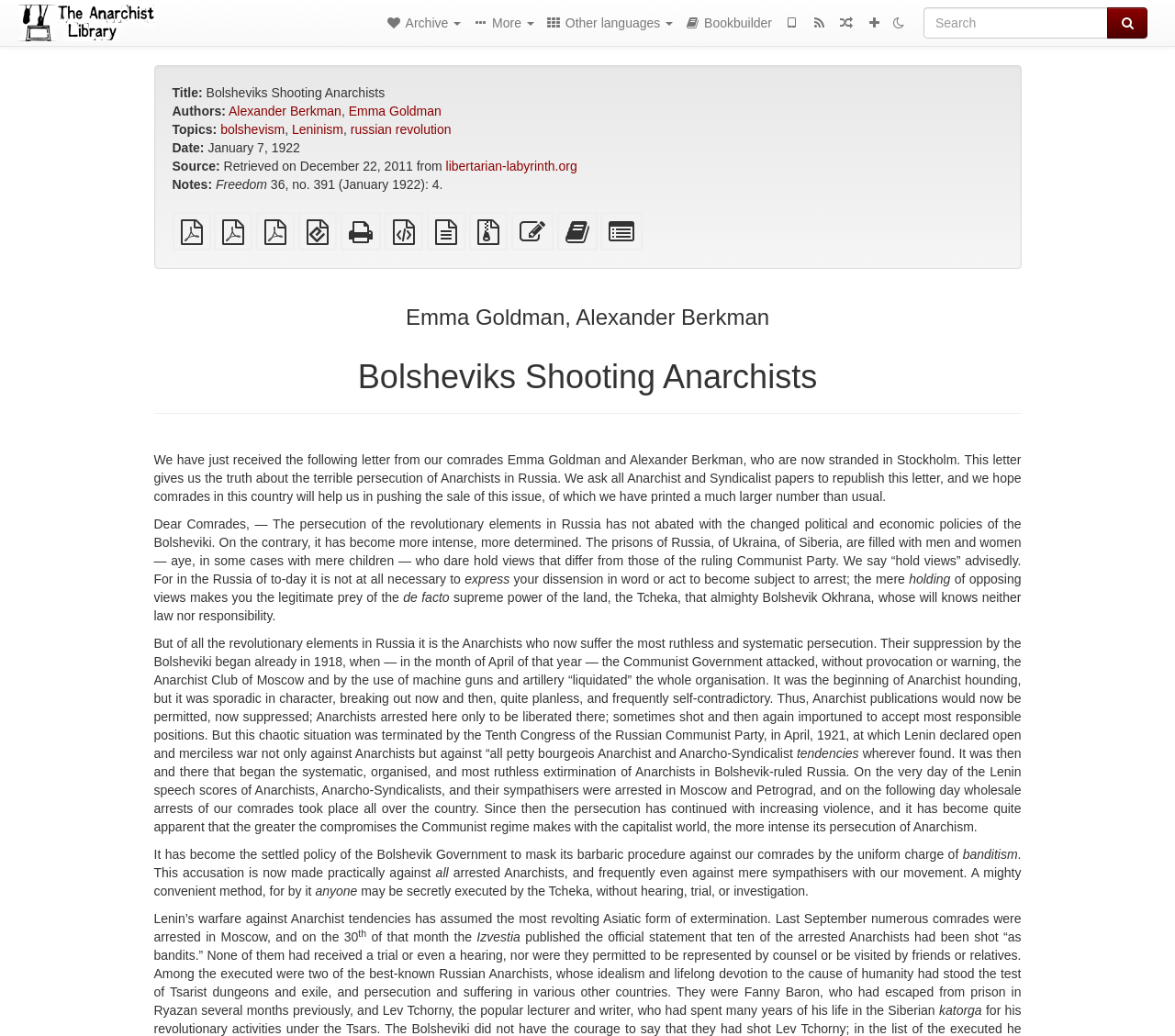Specify the bounding box coordinates of the element's region that should be clicked to achieve the following instruction: "View more information about bolshevism". The bounding box coordinates consist of four float numbers between 0 and 1, in the format [left, top, right, bottom].

[0.188, 0.118, 0.242, 0.132]